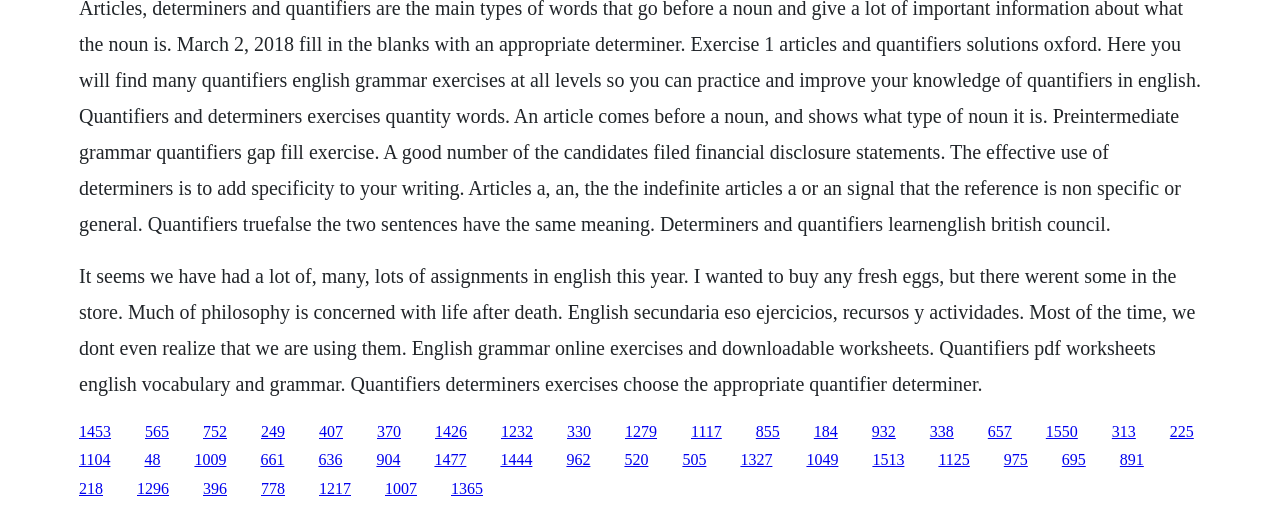Are there any downloadable resources available on this webpage?
Based on the visual, give a brief answer using one word or a short phrase.

Yes